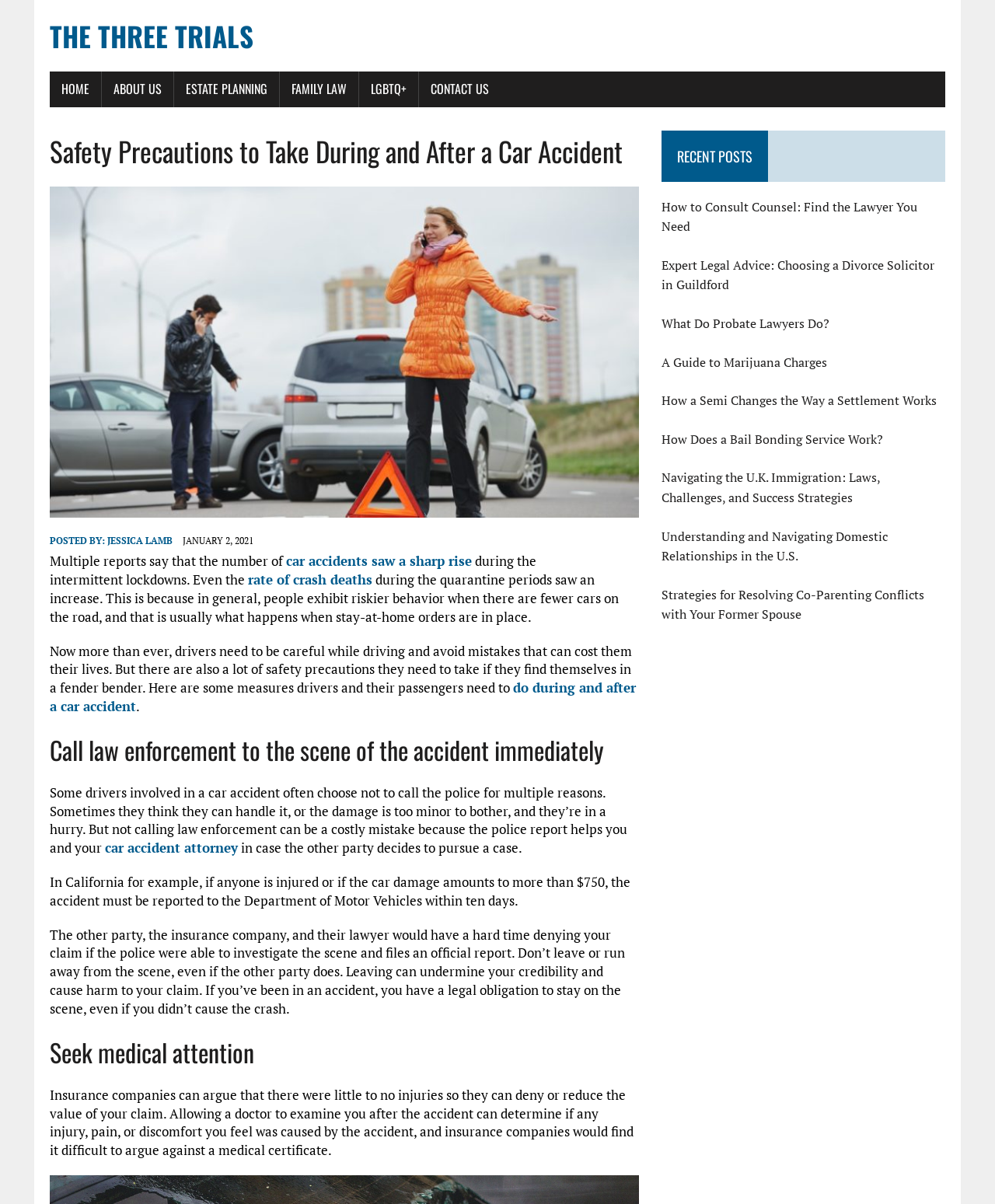Please find and report the bounding box coordinates of the element to click in order to perform the following action: "Read the article 'How to Protect Yourself During and After a Car Accident'". The coordinates should be expressed as four float numbers between 0 and 1, in the format [left, top, right, bottom].

[0.05, 0.108, 0.642, 0.142]